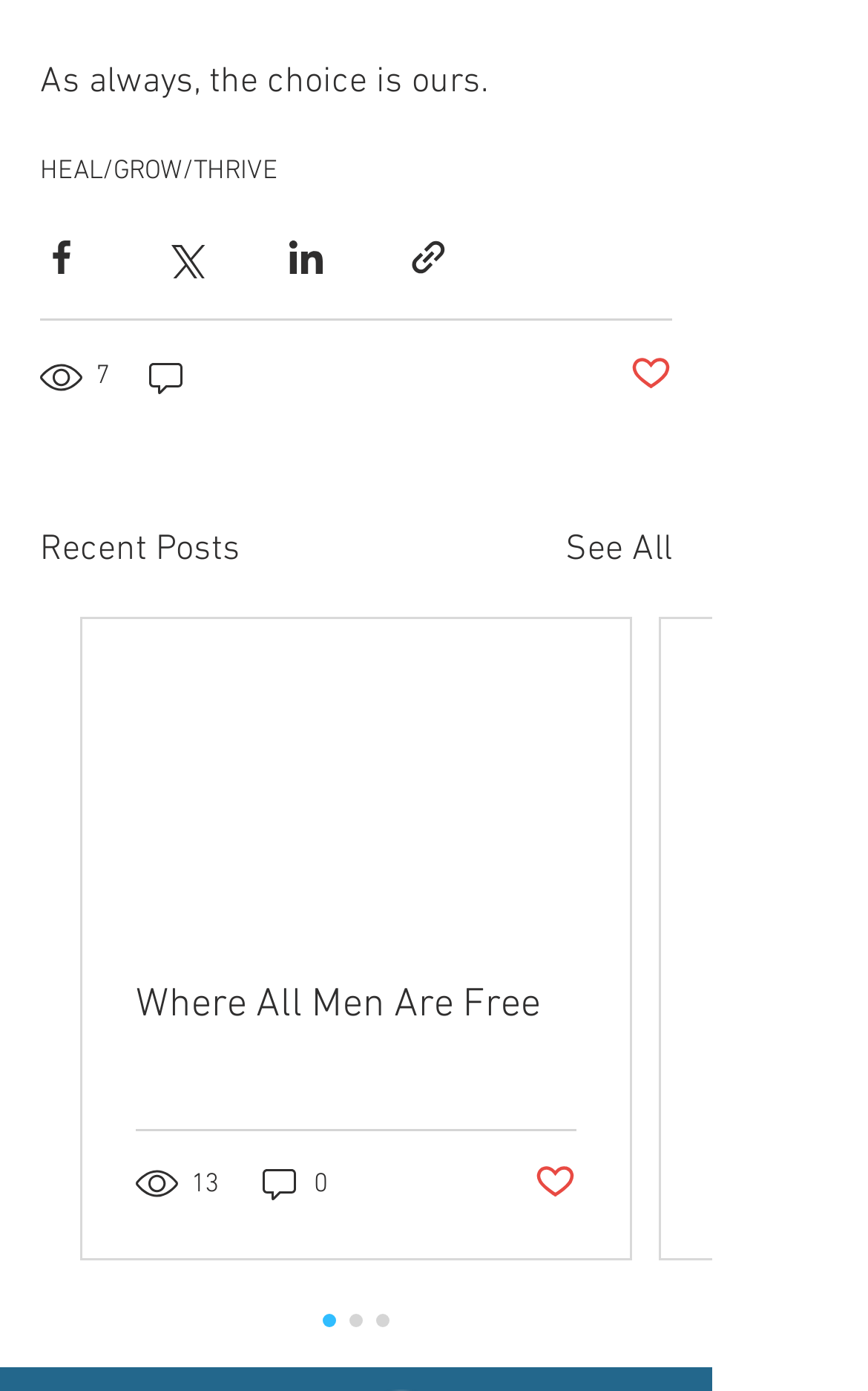Answer the question below using just one word or a short phrase: 
Is the first post marked as liked?

No